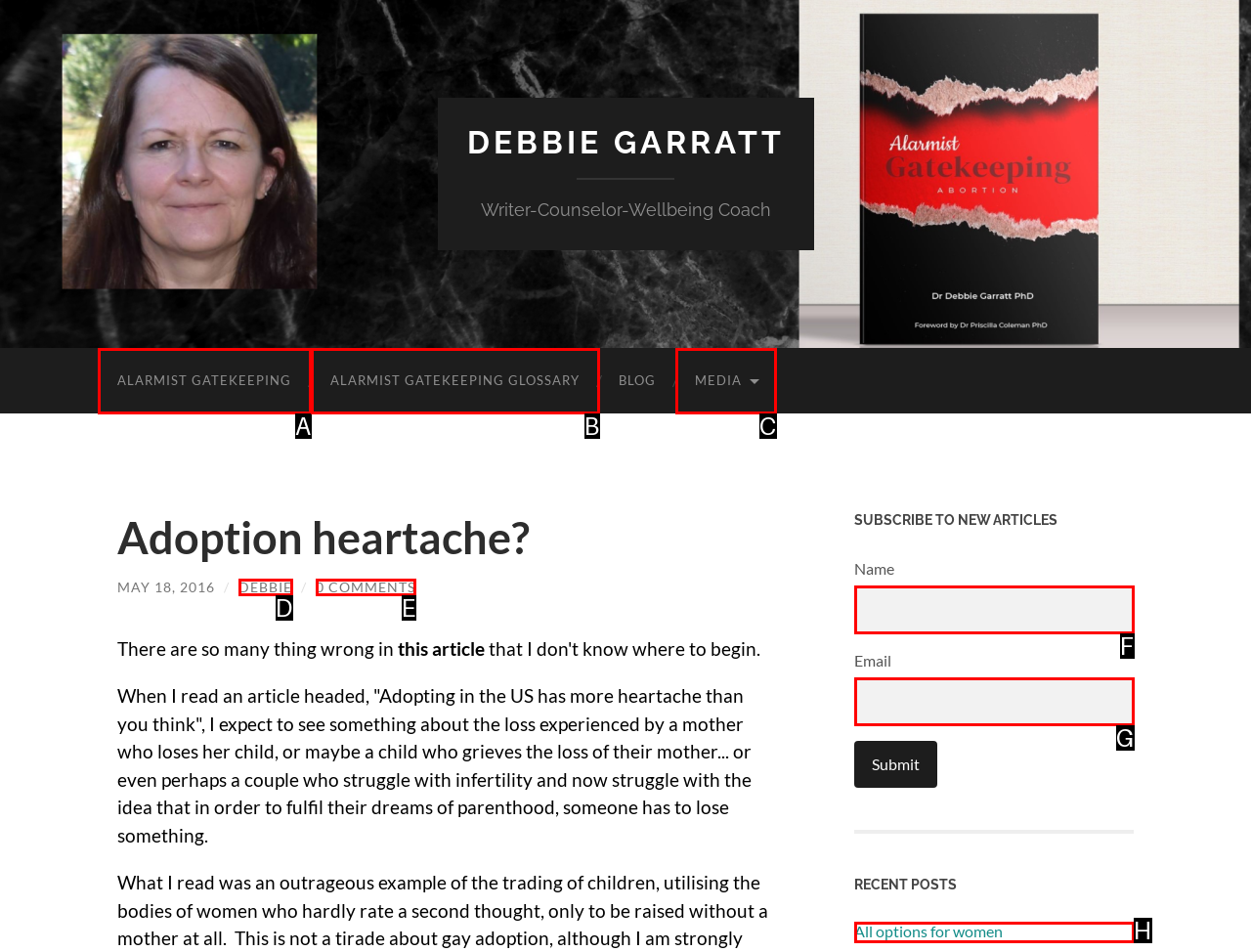Pick the HTML element that corresponds to the description: All options for women
Answer with the letter of the correct option from the given choices directly.

H